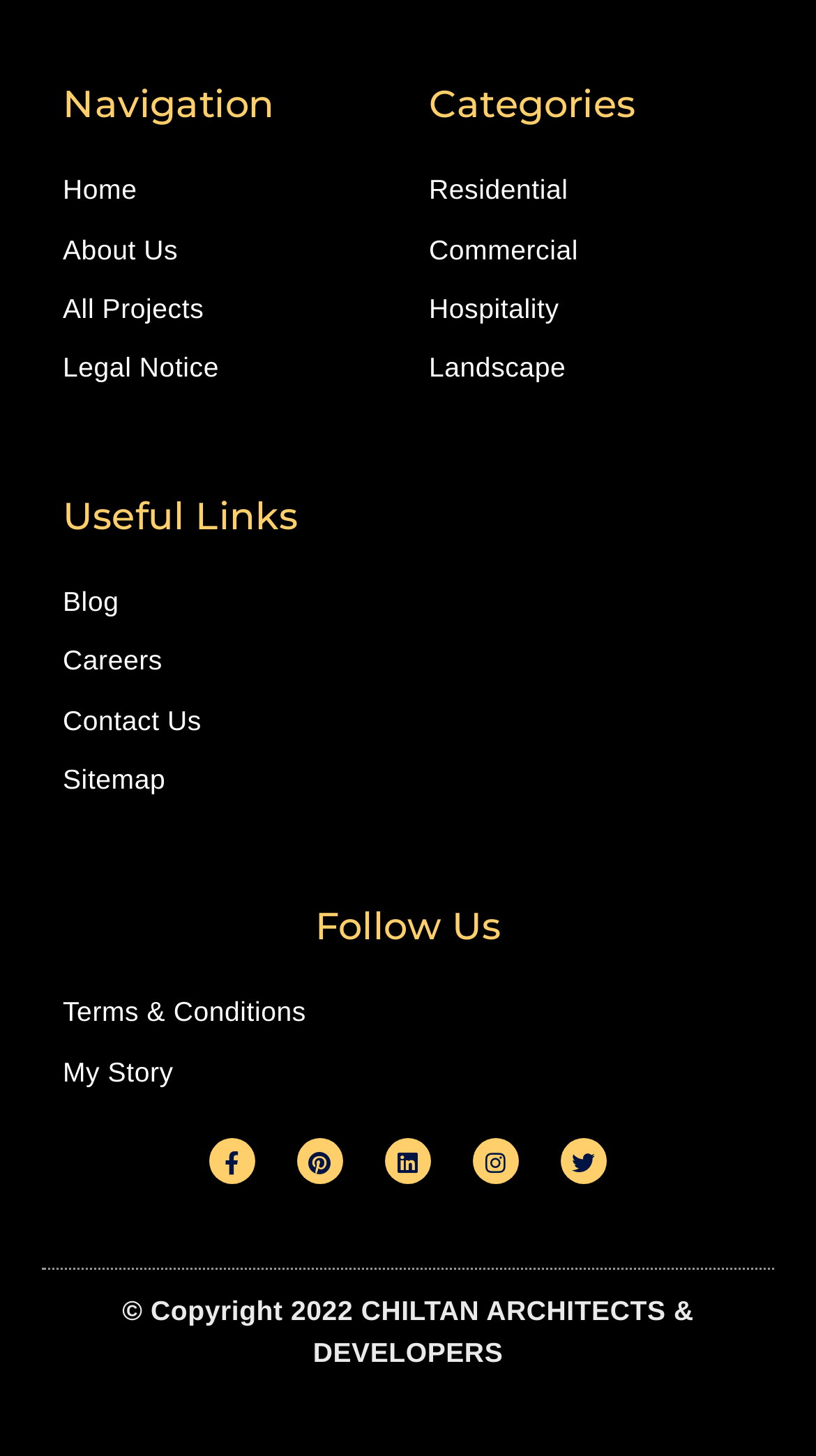Show the bounding box coordinates for the element that needs to be clicked to execute the following instruction: "view all projects". Provide the coordinates in the form of four float numbers between 0 and 1, i.e., [left, top, right, bottom].

[0.077, 0.195, 0.474, 0.229]